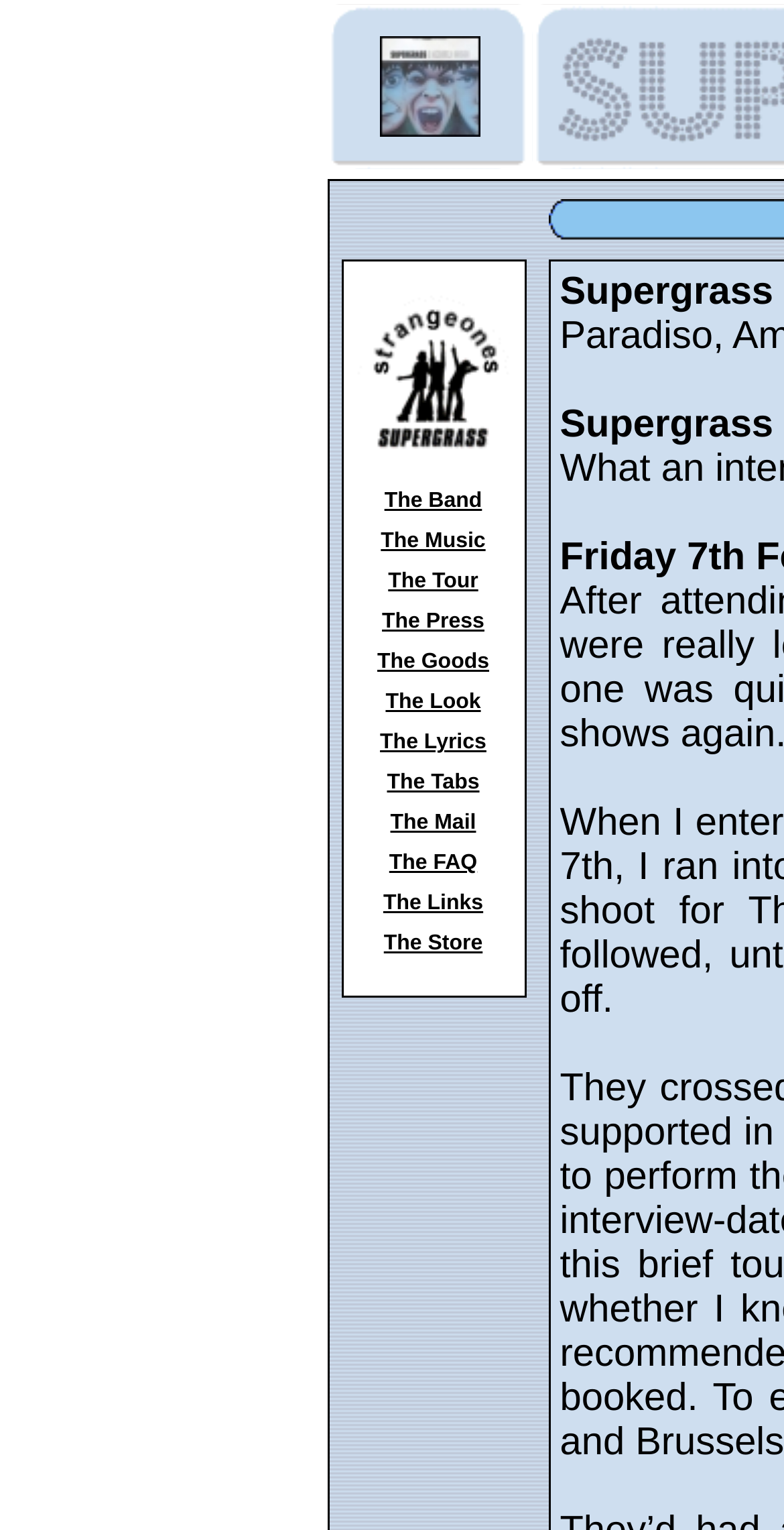Using the image as a reference, answer the following question in as much detail as possible:
Is there an image on the webpage?

I found the answer by looking at the image element with the bounding box coordinates [0.483, 0.024, 0.612, 0.089], which is an image related to the album 'I Should Coco - 20th Anniversary Collectors Edition'.